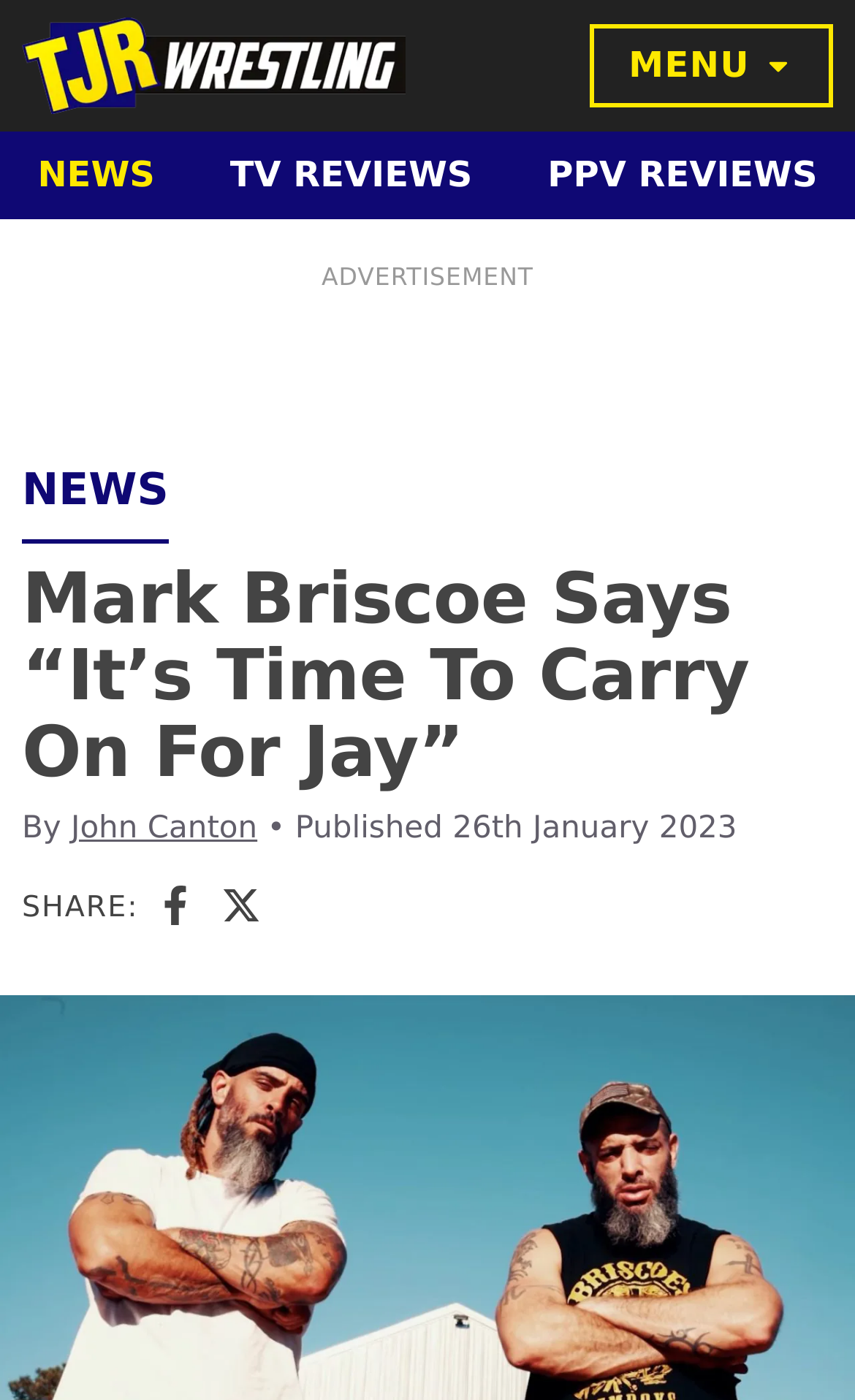Identify the bounding box coordinates of the element to click to follow this instruction: 'Go to NEWS page'. Ensure the coordinates are four float values between 0 and 1, provided as [left, top, right, bottom].

[0.0, 0.095, 0.225, 0.157]